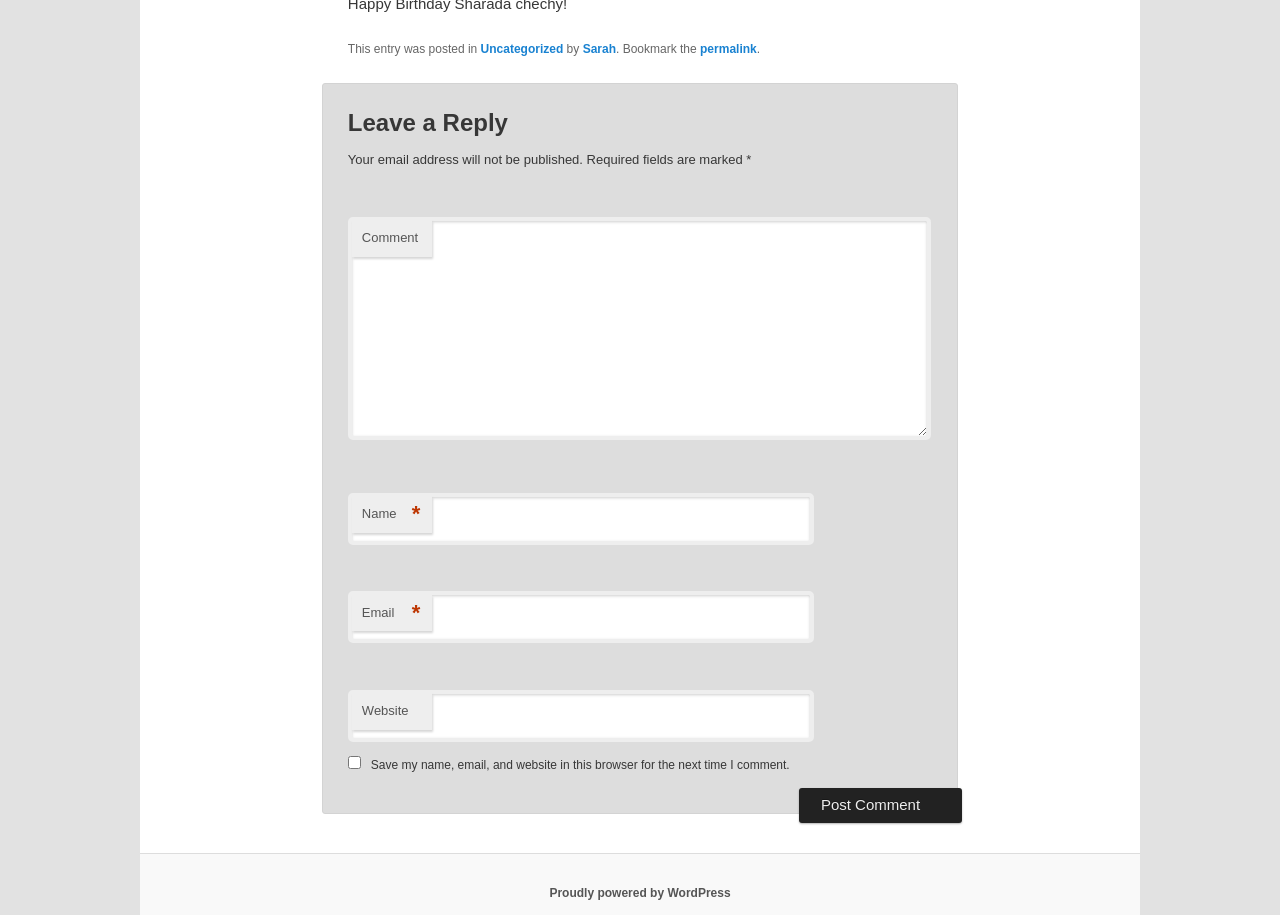What is the button at the bottom for?
Using the image, respond with a single word or phrase.

Post Comment